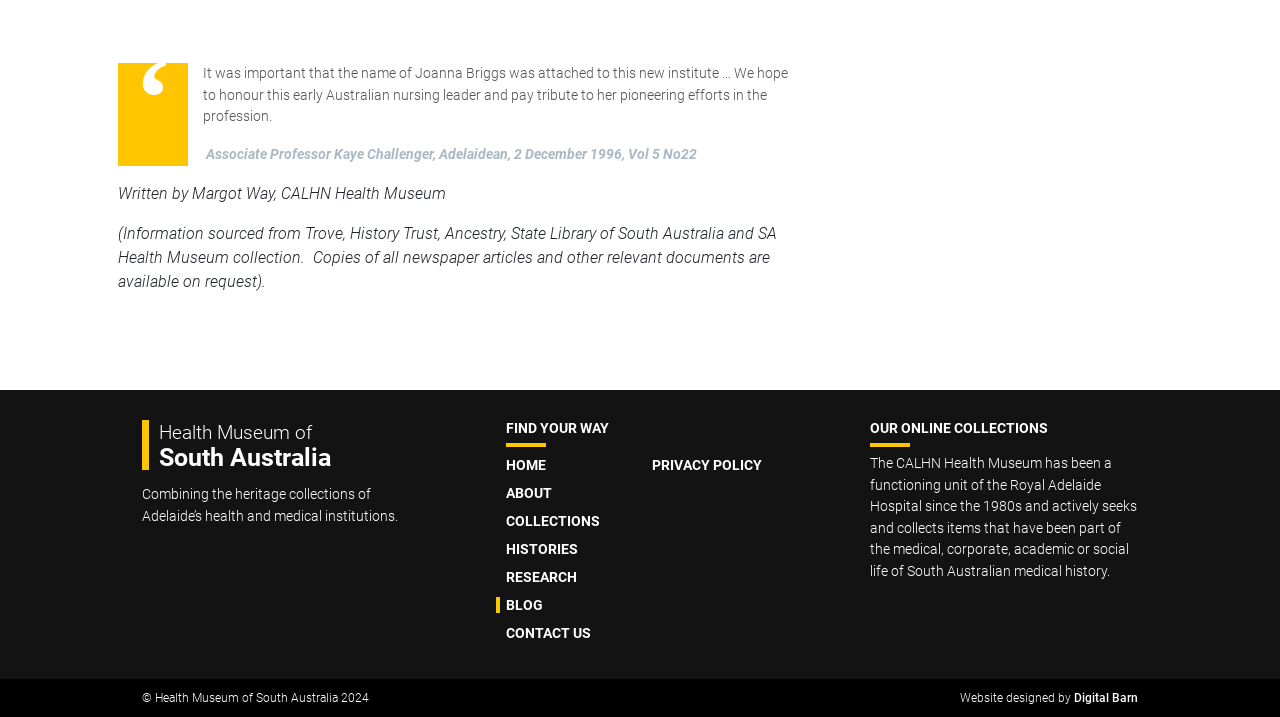Find the bounding box coordinates of the area to click in order to follow the instruction: "Learn about architectural acoustics".

None